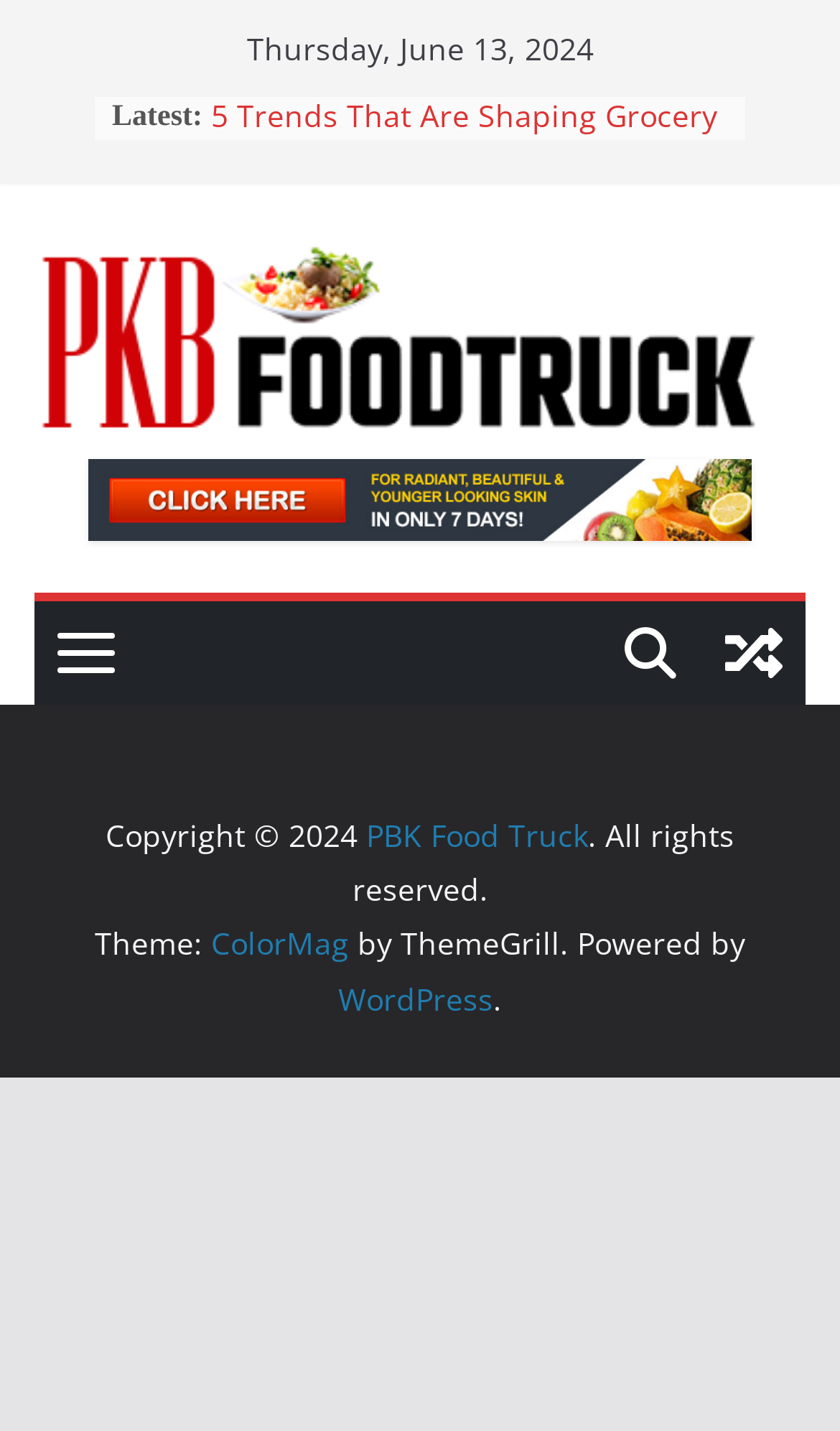Refer to the image and provide an in-depth answer to the question: 
What is the date displayed on the webpage?

The date is displayed at the top of the webpage, in the format 'Thursday, June 13, 2024', which suggests that the webpage is updated regularly and shows the current date.